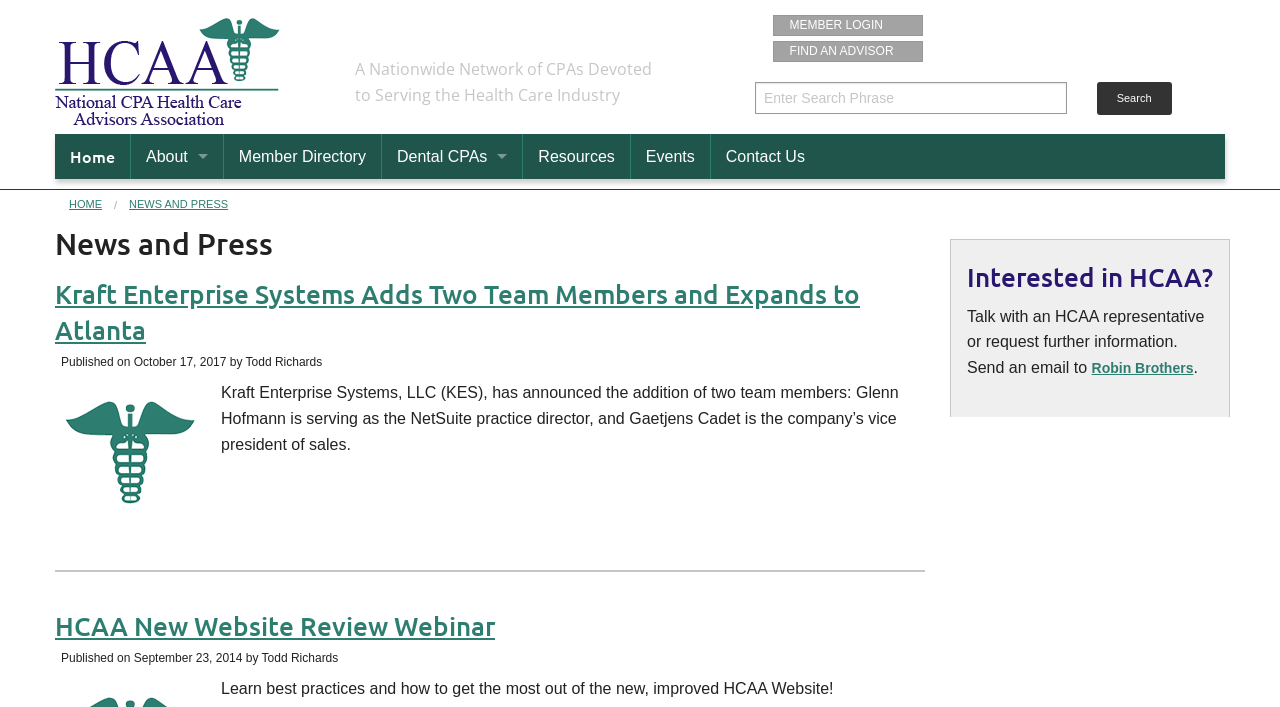Describe every aspect of the webpage comprehensively.

The webpage is about HCAA, a nationwide network of CPAs devoted to serving the health care industry. At the top, there is a heading with the organization's name, followed by a brief description of its purpose. Below this, there are two links: "MEMBER LOGIN" and "FIND AN ADVISOR", alongside a search box with a "Search" button.

On the left side, there is a navigation menu with several links, including "Home", "About", "Member Directory", "Dental CPAs", "Resources", "Events", and "Contact Us". Each of these links has a dropdown menu with more specific options.

The main content of the page is divided into two sections. The top section features news articles, with two articles displayed. The first article is about Kraft Enterprise Systems adding two team members and expanding to Atlanta, with a brief summary and a link to read more. Below this, there is an image related to the article. The second article is about an HCAA New Website Review Webinar, with a similar format.

At the bottom of the page, there is a complementary section with a heading "Interested in HCAA?" and a brief text inviting users to talk with an HCAA representative or request further information. There is also a link to contact Robin Brothers.